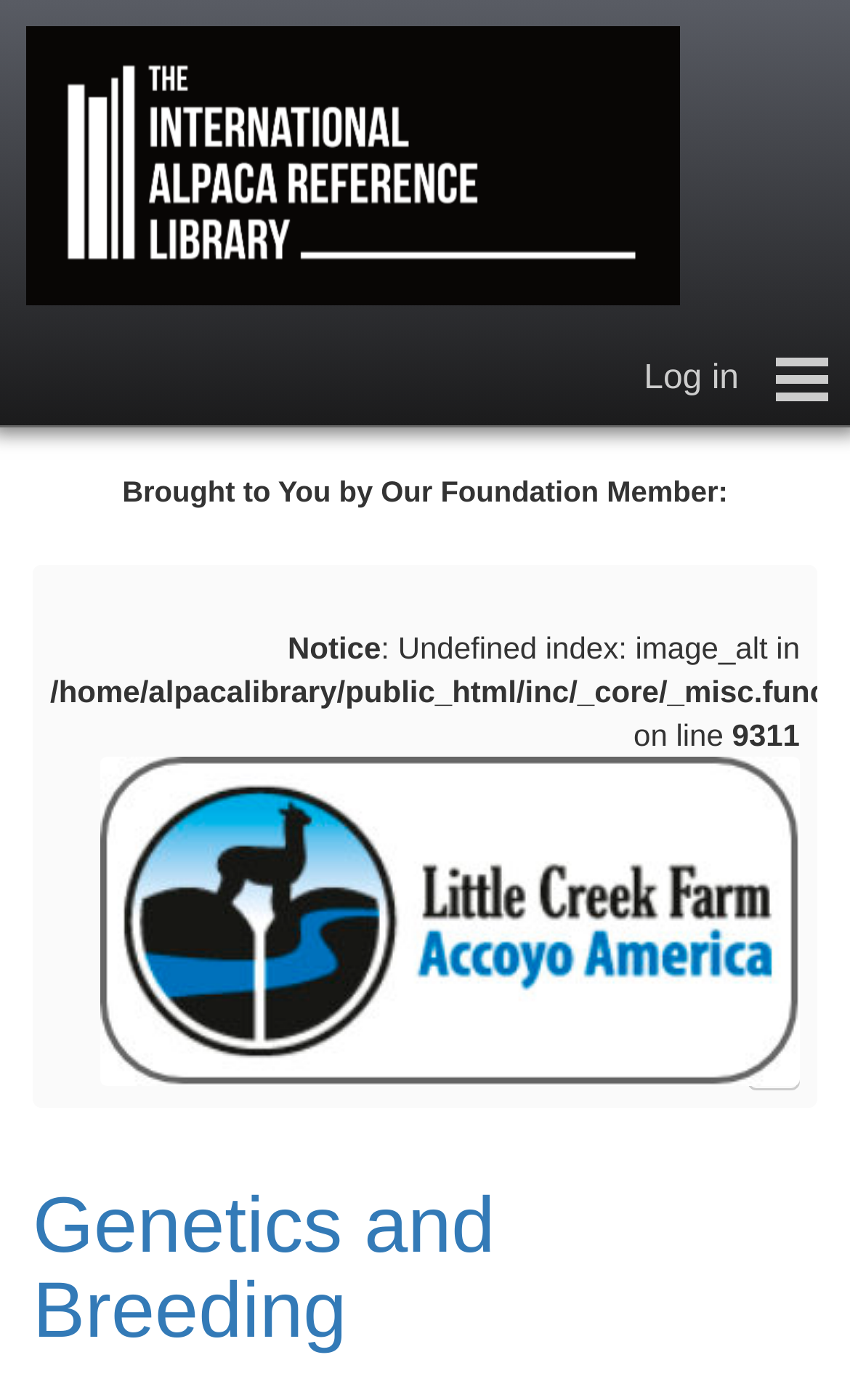Please determine the headline of the webpage and provide its content.

Genetics and Breeding